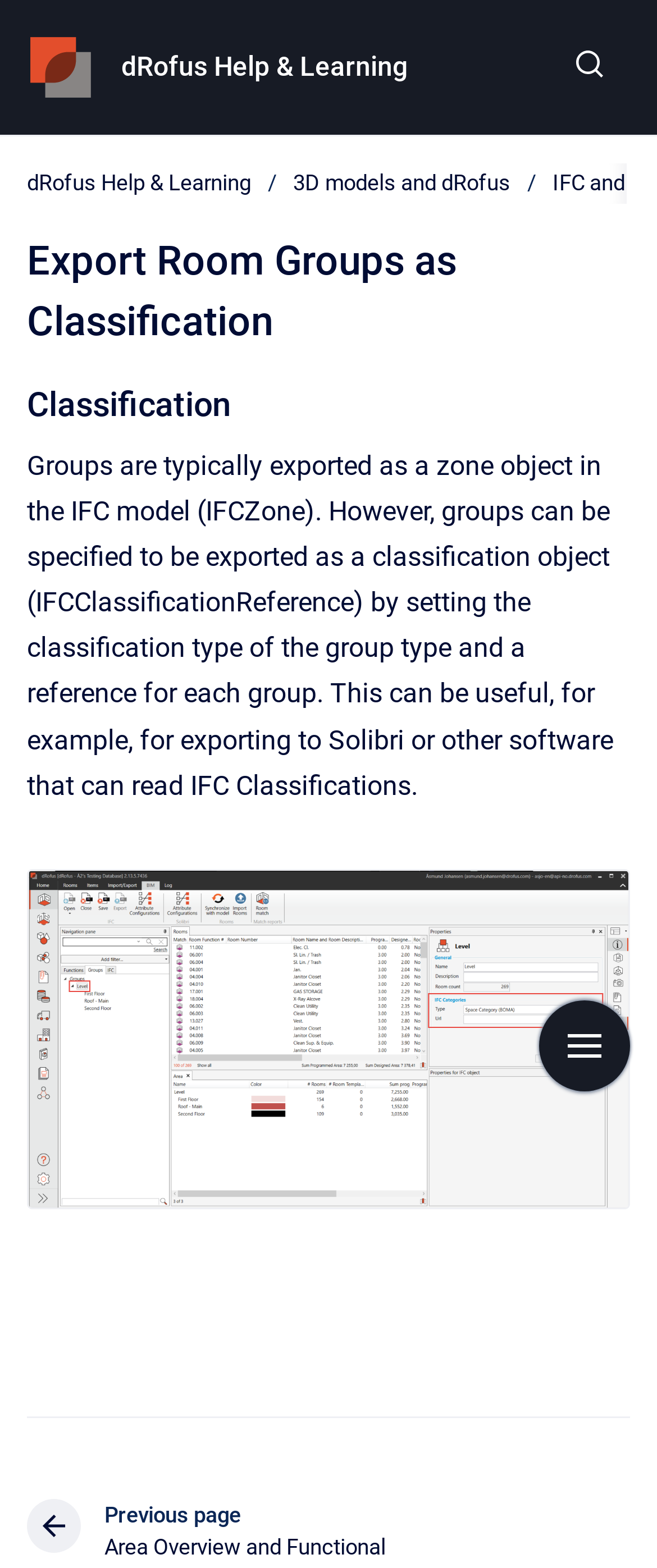What is the purpose of setting the classification type of the group type?
Using the image, provide a detailed and thorough answer to the question.

The webpage states that 'This can be useful, for example, for exporting to Solibri or other software that can read IFC Classifications.' This implies that setting the classification type of the group type is useful for exporting to Solibri or similar software.